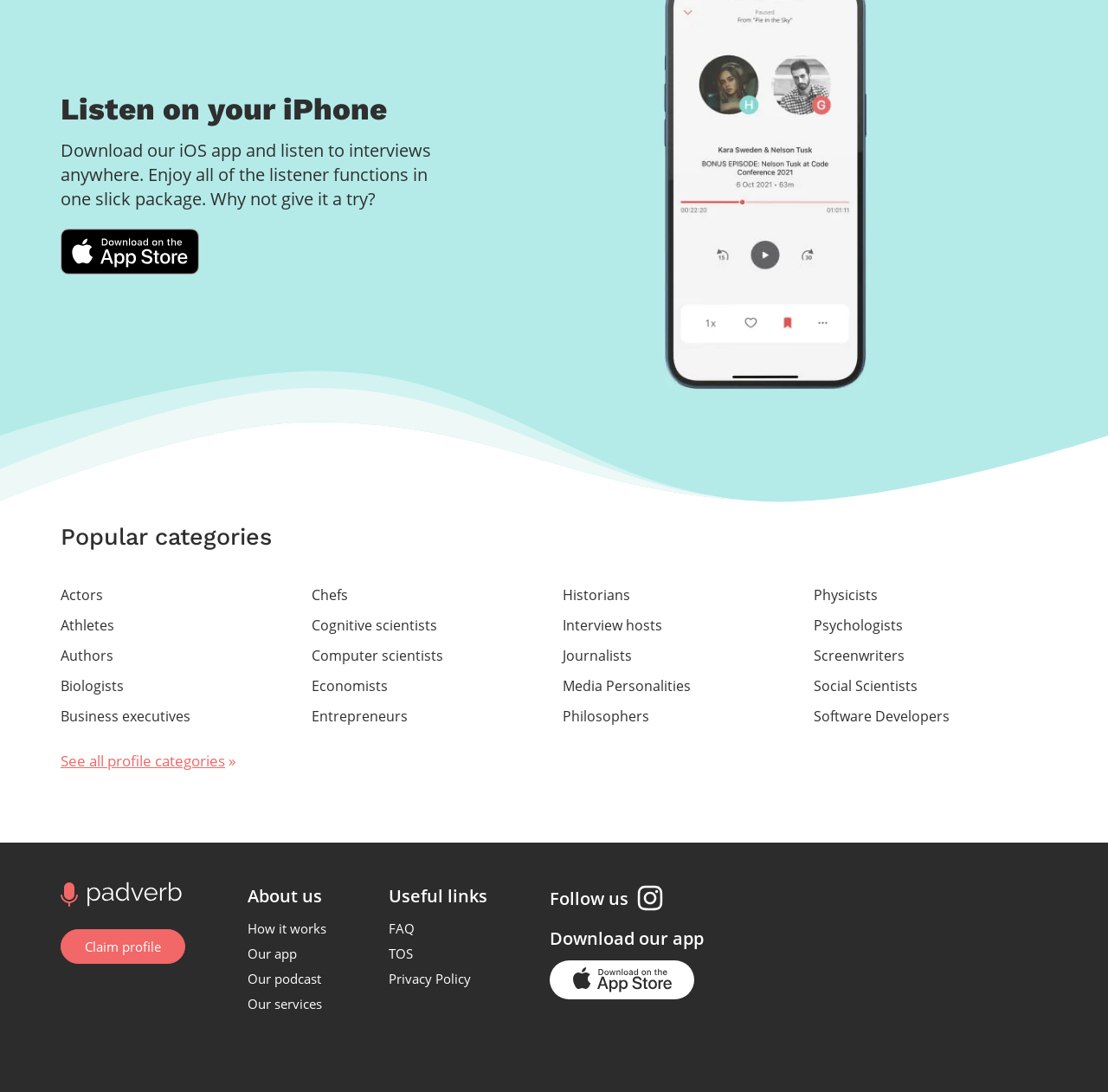What categories of profiles are available?
Look at the image and respond with a single word or a short phrase.

Various categories